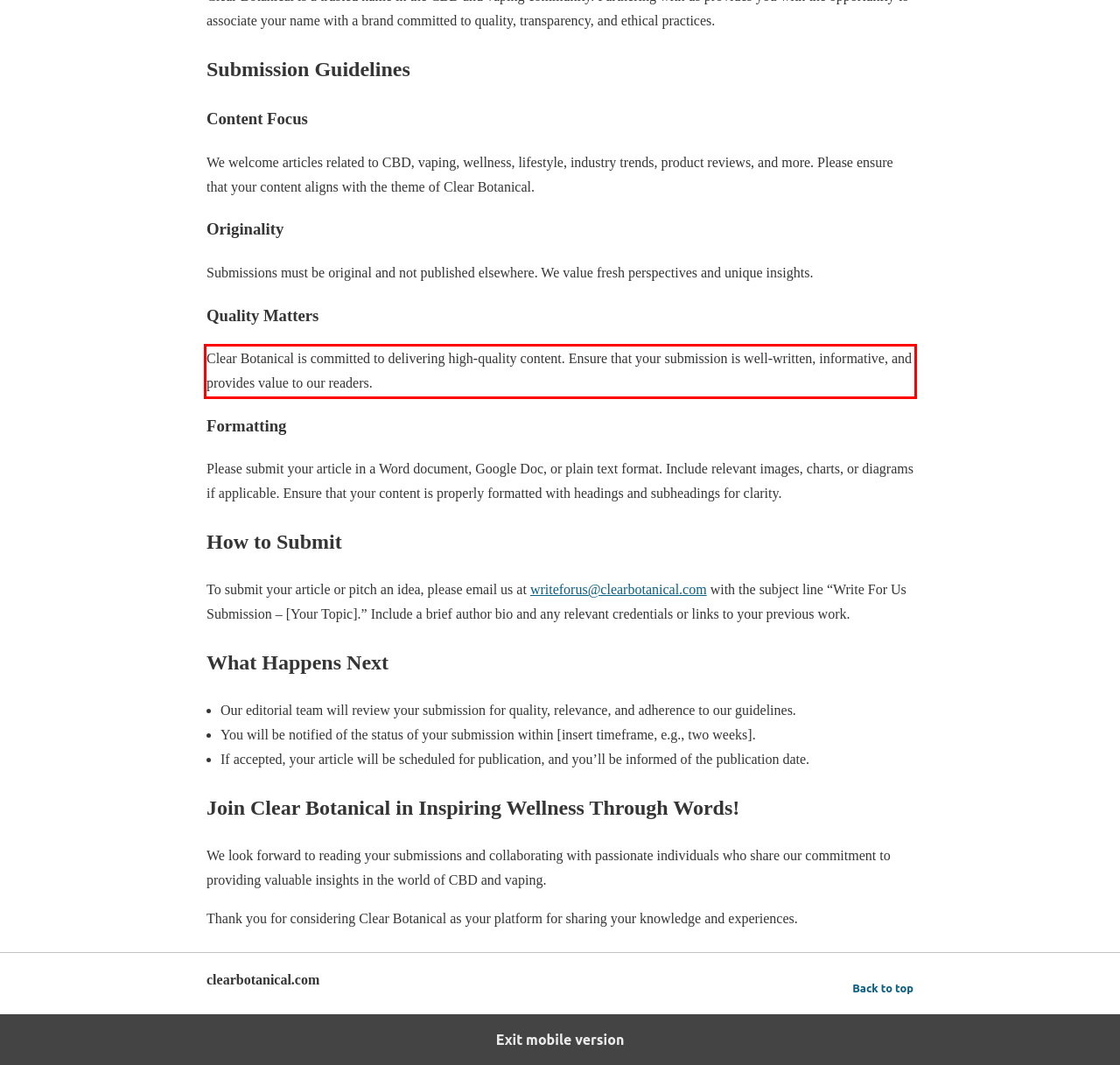Look at the provided screenshot of the webpage and perform OCR on the text within the red bounding box.

Clear Botanical is committed to delivering high-quality content. Ensure that your submission is well-written, informative, and provides value to our readers.